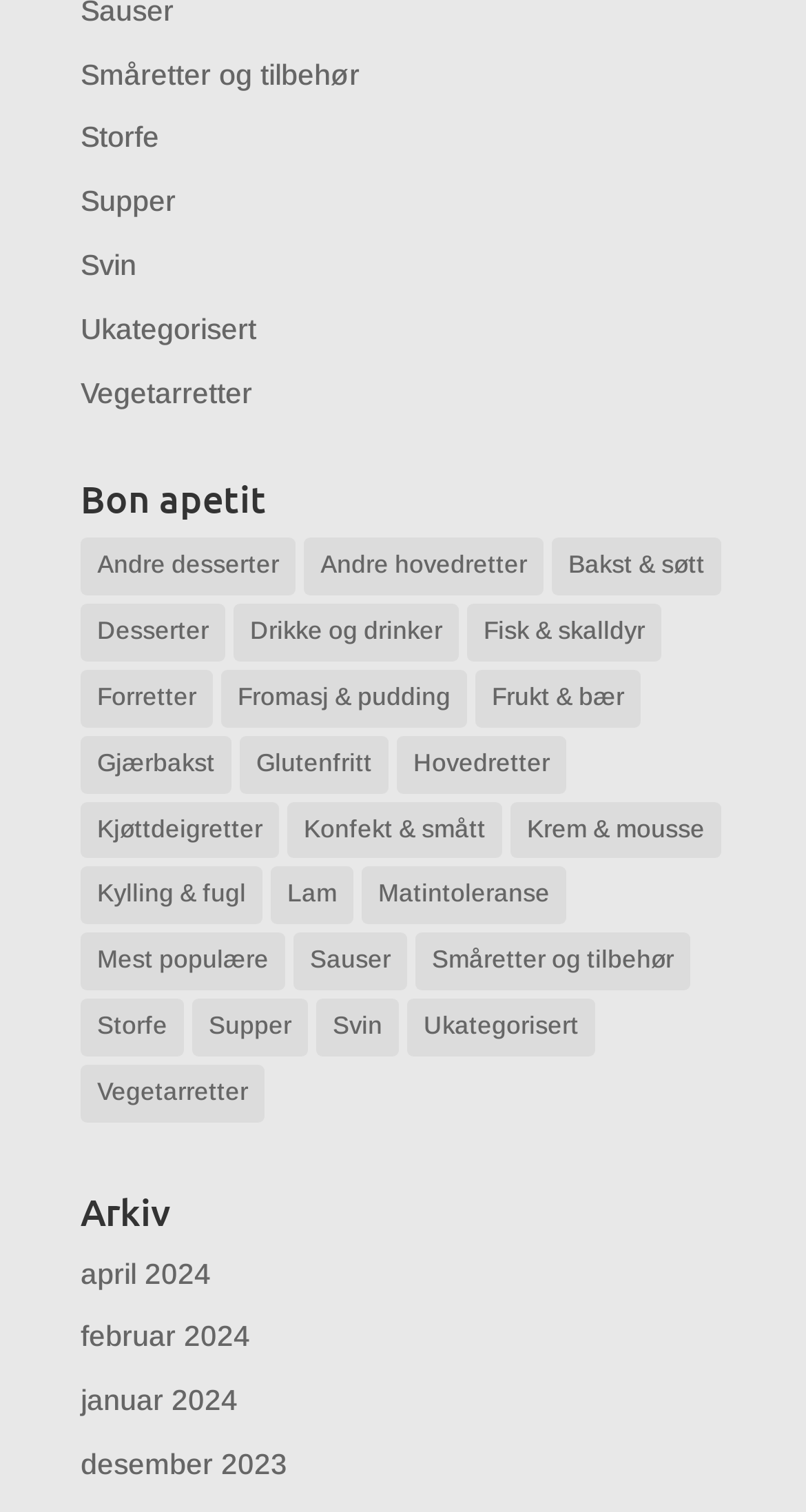Respond to the following query with just one word or a short phrase: 
How many 'Vegetarretter' are there?

57